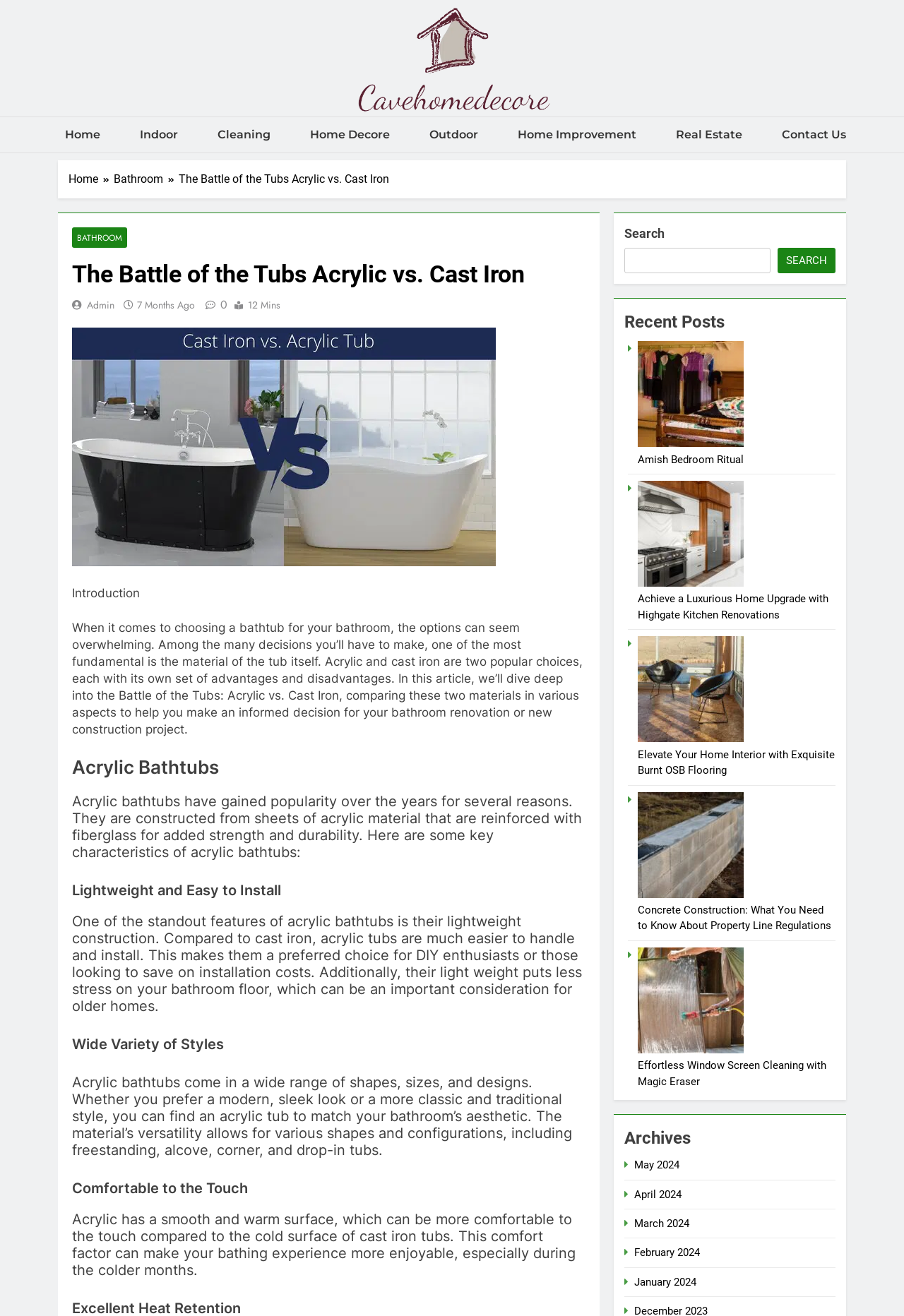Please specify the bounding box coordinates of the element that should be clicked to execute the given instruction: 'Click on the 'Contact Us' link'. Ensure the coordinates are four float numbers between 0 and 1, expressed as [left, top, right, bottom].

[0.851, 0.089, 0.95, 0.116]